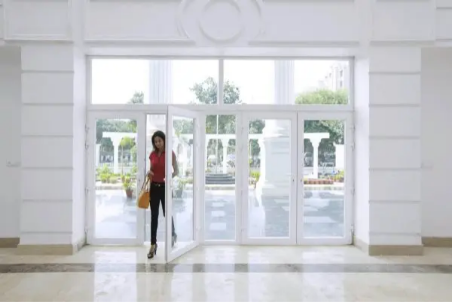What can be seen through the open door?
Respond to the question with a well-detailed and thorough answer.

Through the open door, a beautifully landscaped outdoor area is visible, featuring green trees and meticulously arranged plants, creating a peaceful and inviting atmosphere.